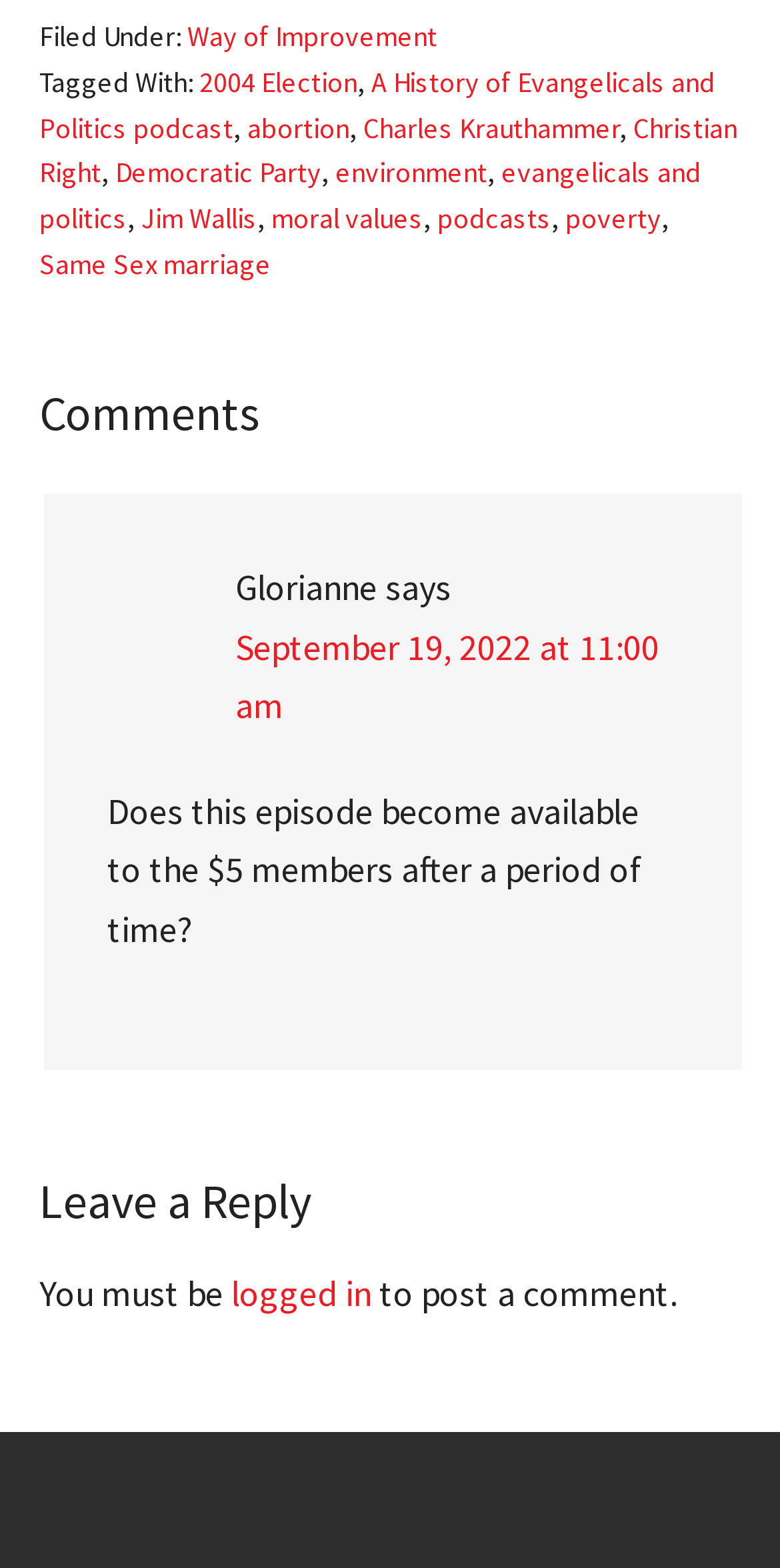Give a short answer to this question using one word or a phrase:
How many headings are on the webpage?

4